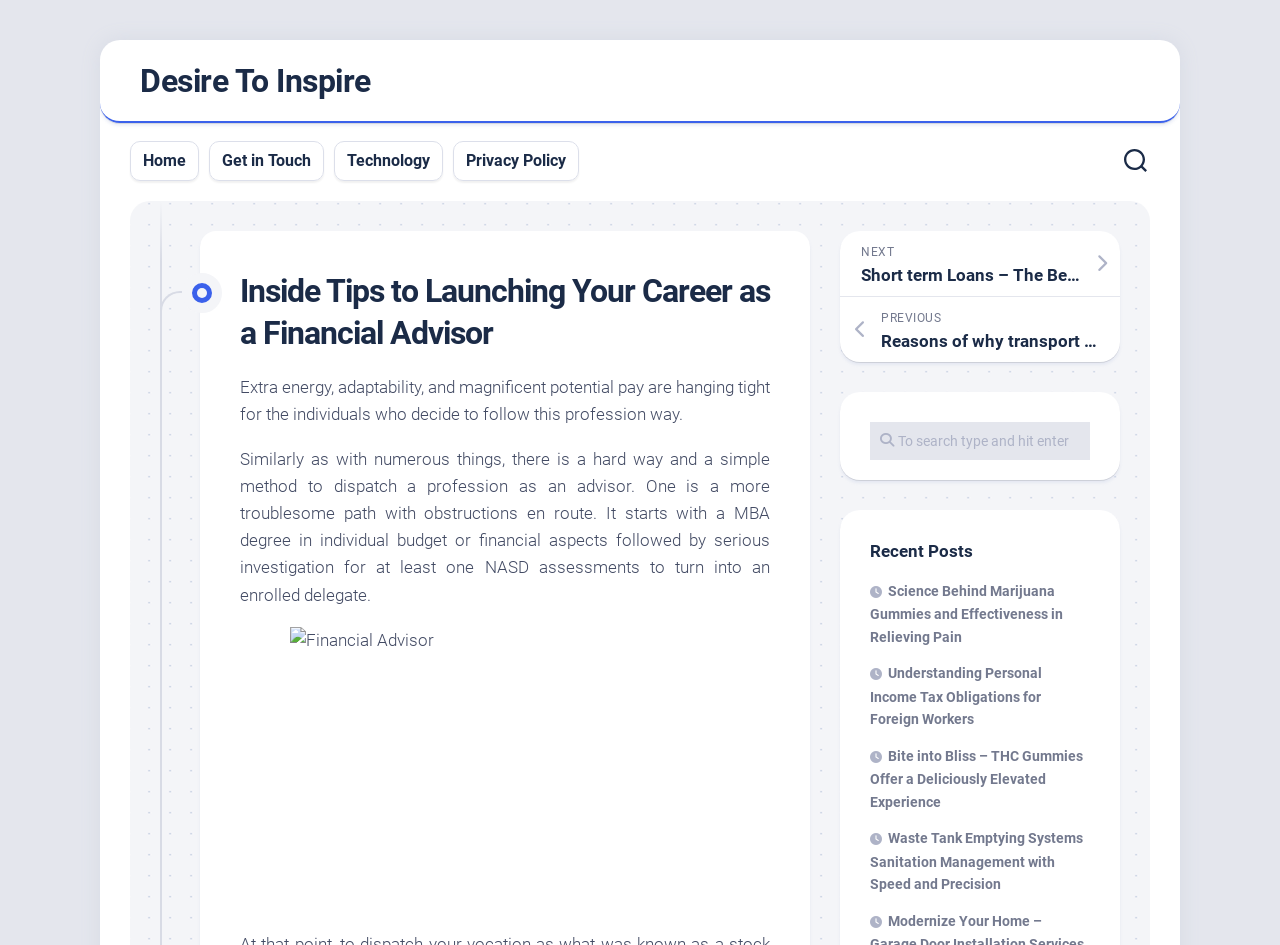How many recent posts are listed? Using the information from the screenshot, answer with a single word or phrase.

4